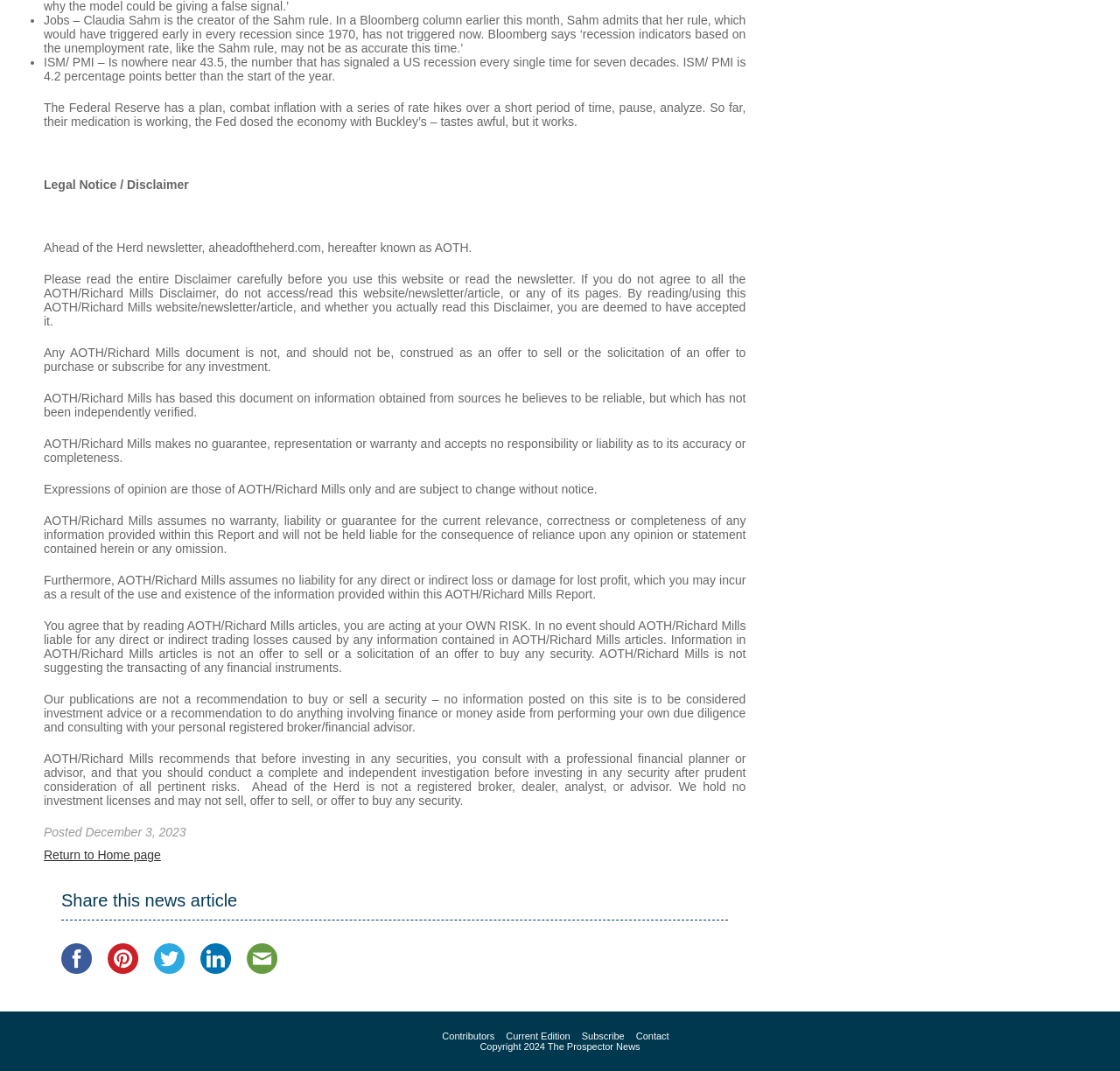Based on the element description Return to Home page, identify the bounding box coordinates for the UI element. The coordinates should be in the format (top-left x, top-left y, bottom-right x, bottom-right y) and within the 0 to 1 range.

[0.039, 0.792, 0.144, 0.805]